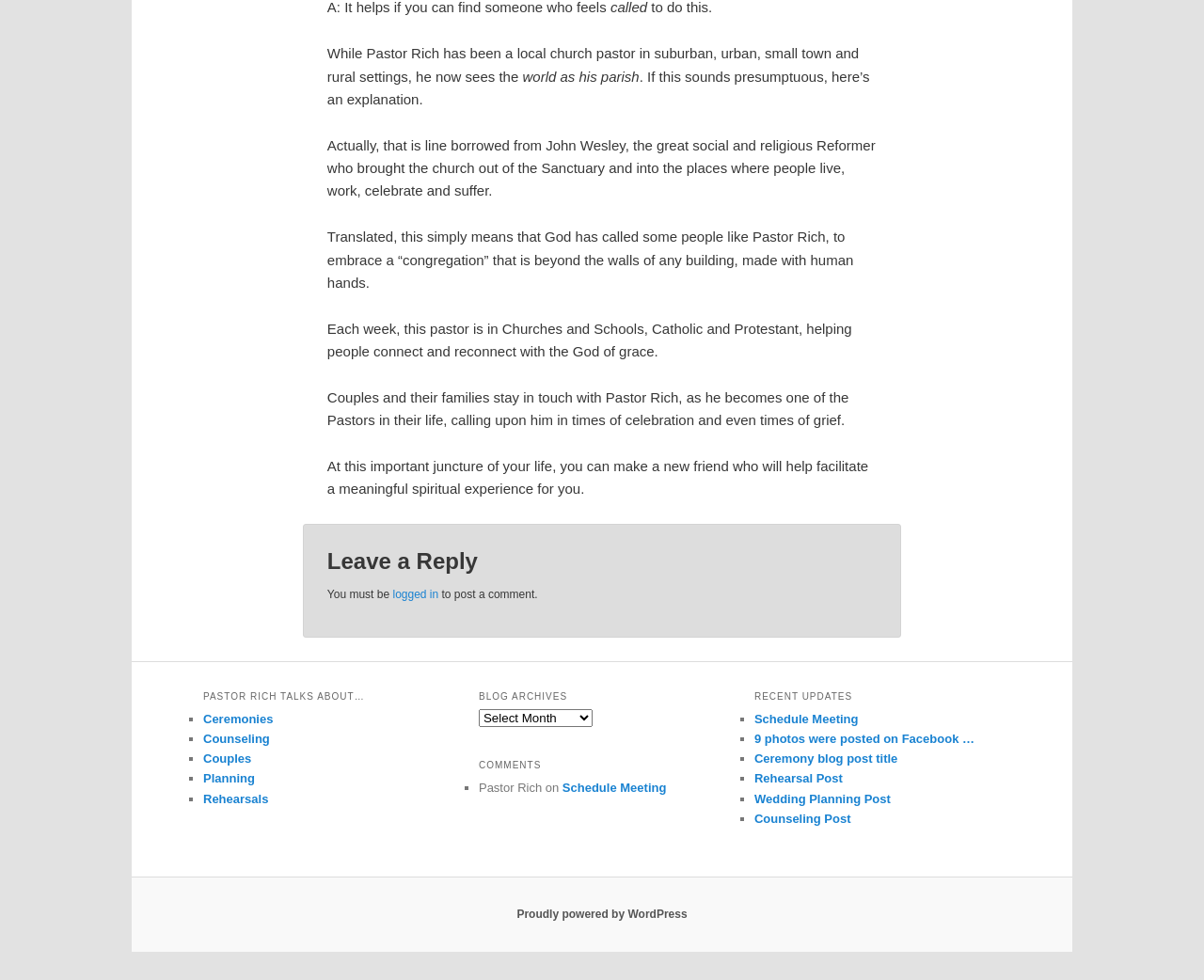Find the bounding box of the element with the following description: "Wedding Planning Post". The coordinates must be four float numbers between 0 and 1, formatted as [left, top, right, bottom].

[0.627, 0.808, 0.74, 0.822]